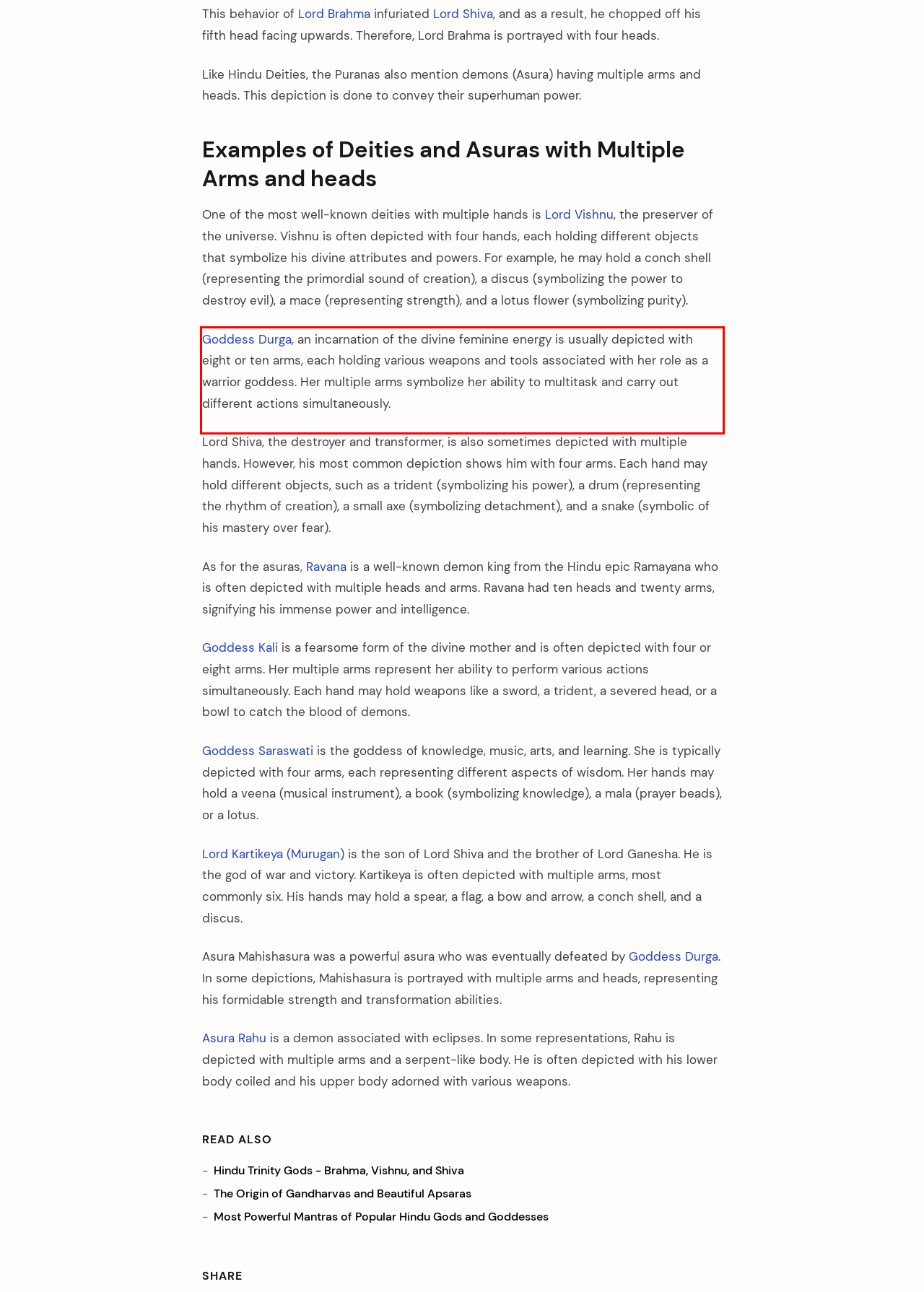Please examine the screenshot of the webpage and read the text present within the red rectangle bounding box.

Goddess Durga, an incarnation of the divine feminine energy is usually depicted with eight or ten arms, each holding various weapons and tools associated with her role as a warrior goddess. Her multiple arms symbolize her ability to multitask and carry out different actions simultaneously.